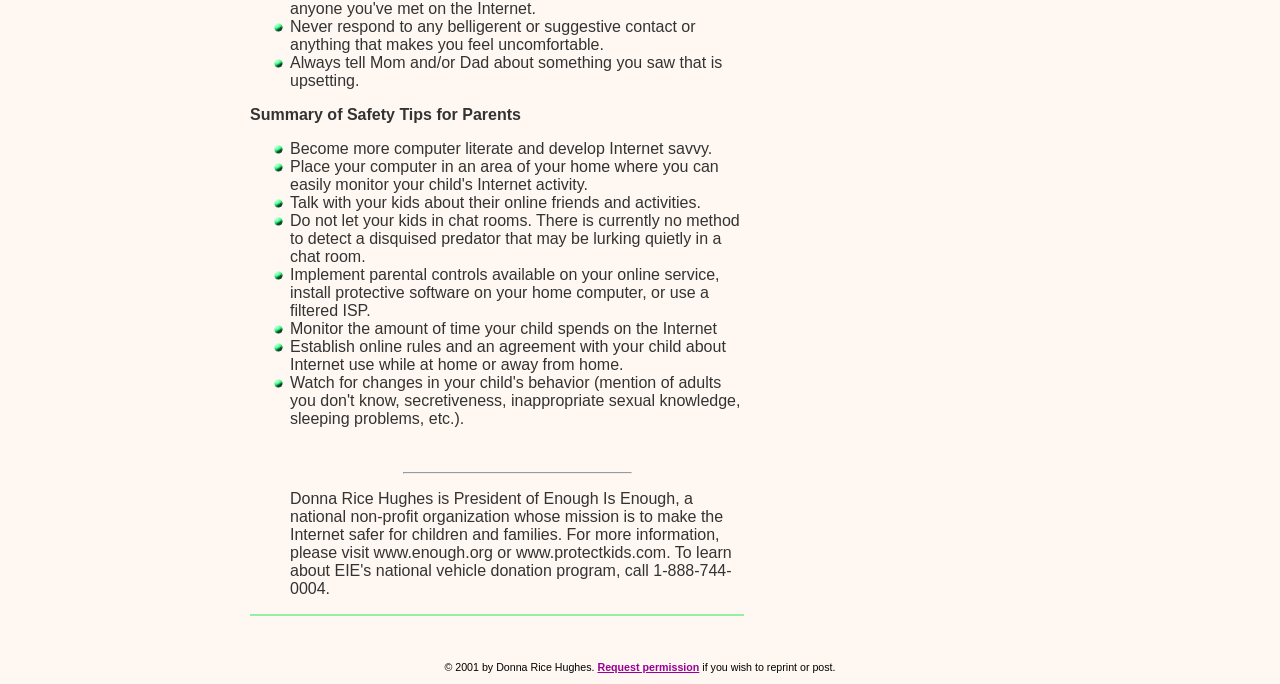Using a single word or phrase, answer the following question: 
Who is the author of the webpage content?

Donna Rice Hughes